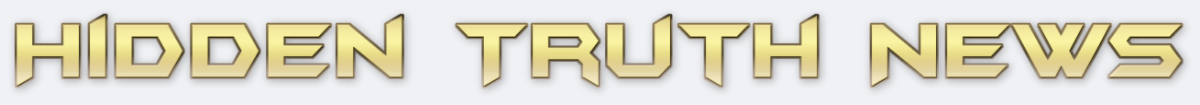Break down the image and describe each part extensively.

The image prominently features the title "Hidden Truth News," presented in an eye-catching gold font with a bold and slightly stylized design. The text is set against a clean, minimalist background, allowing it to stand out prominently. This title suggests a focus on topics that delve into lesser-known or controversial information, inviting readers to explore intriguing narratives and insights. The overall aesthetic reflects a modern and captivating online platform dedicated to uncovering hidden stories and truths.